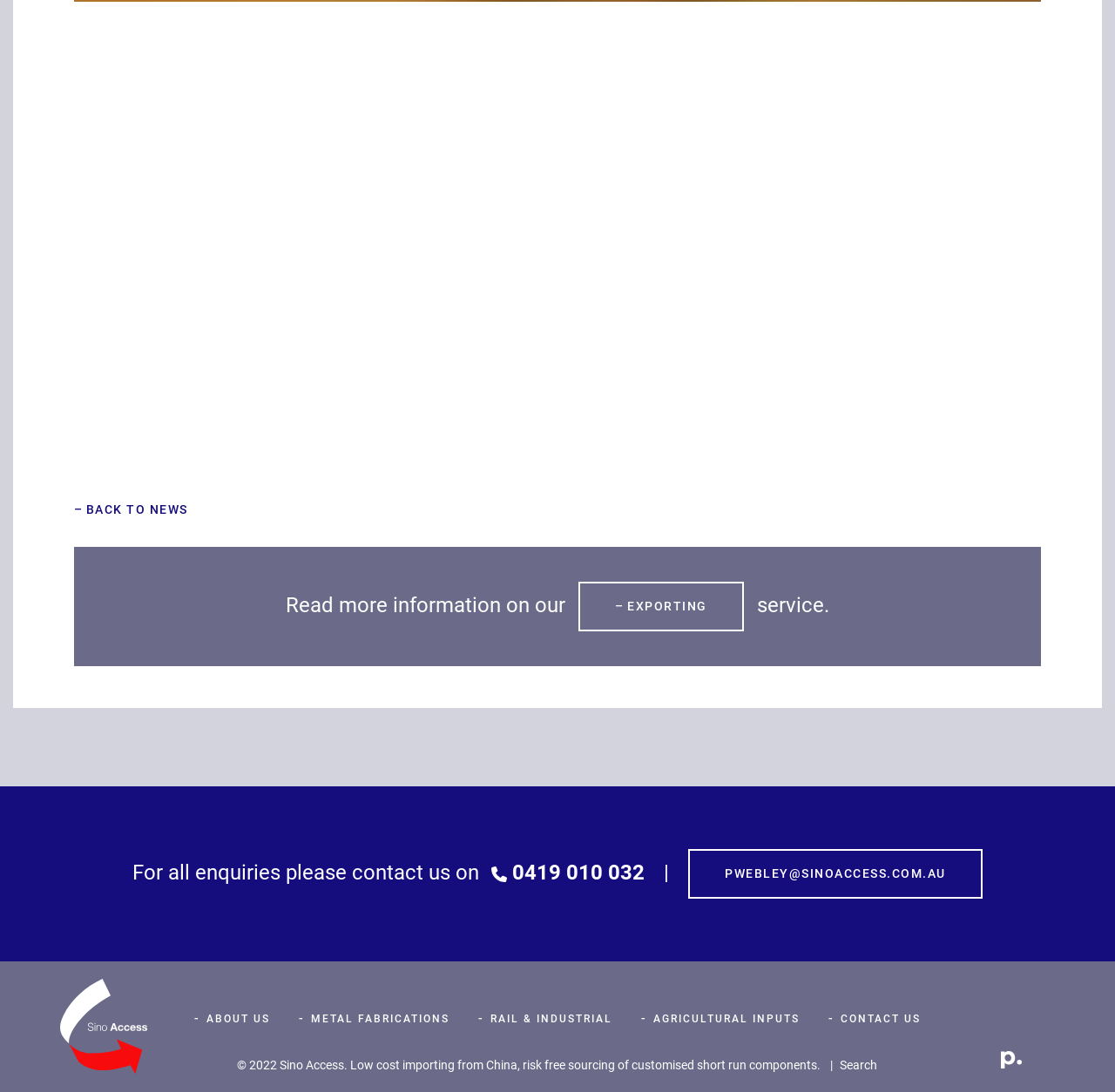Determine the bounding box coordinates for the UI element with the following description: "About Us". The coordinates should be four float numbers between 0 and 1, represented as [left, top, right, bottom].

[0.174, 0.927, 0.242, 0.938]